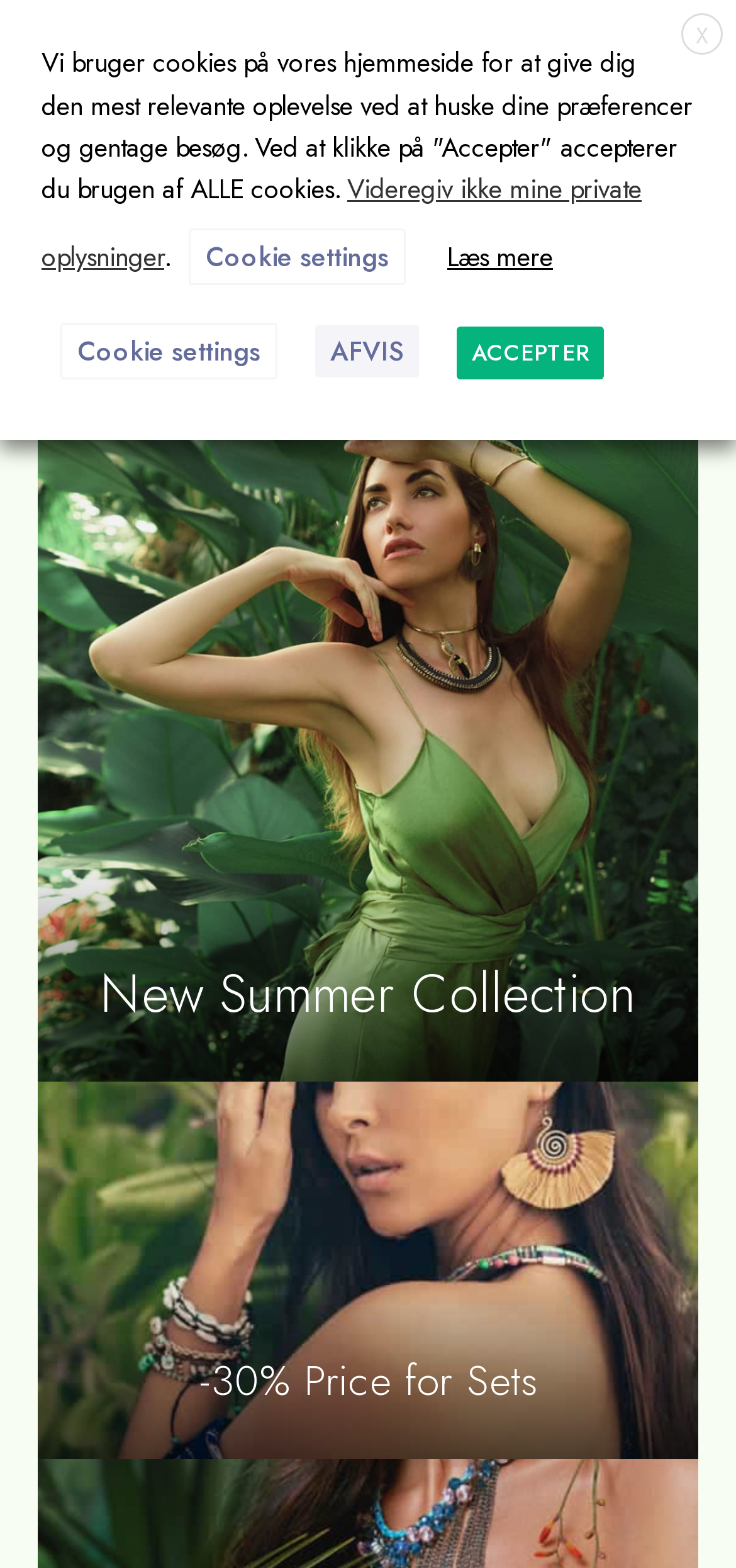What is the name of the website?
Refer to the screenshot and respond with a concise word or phrase.

Kitaa - Gemstones of Greenland